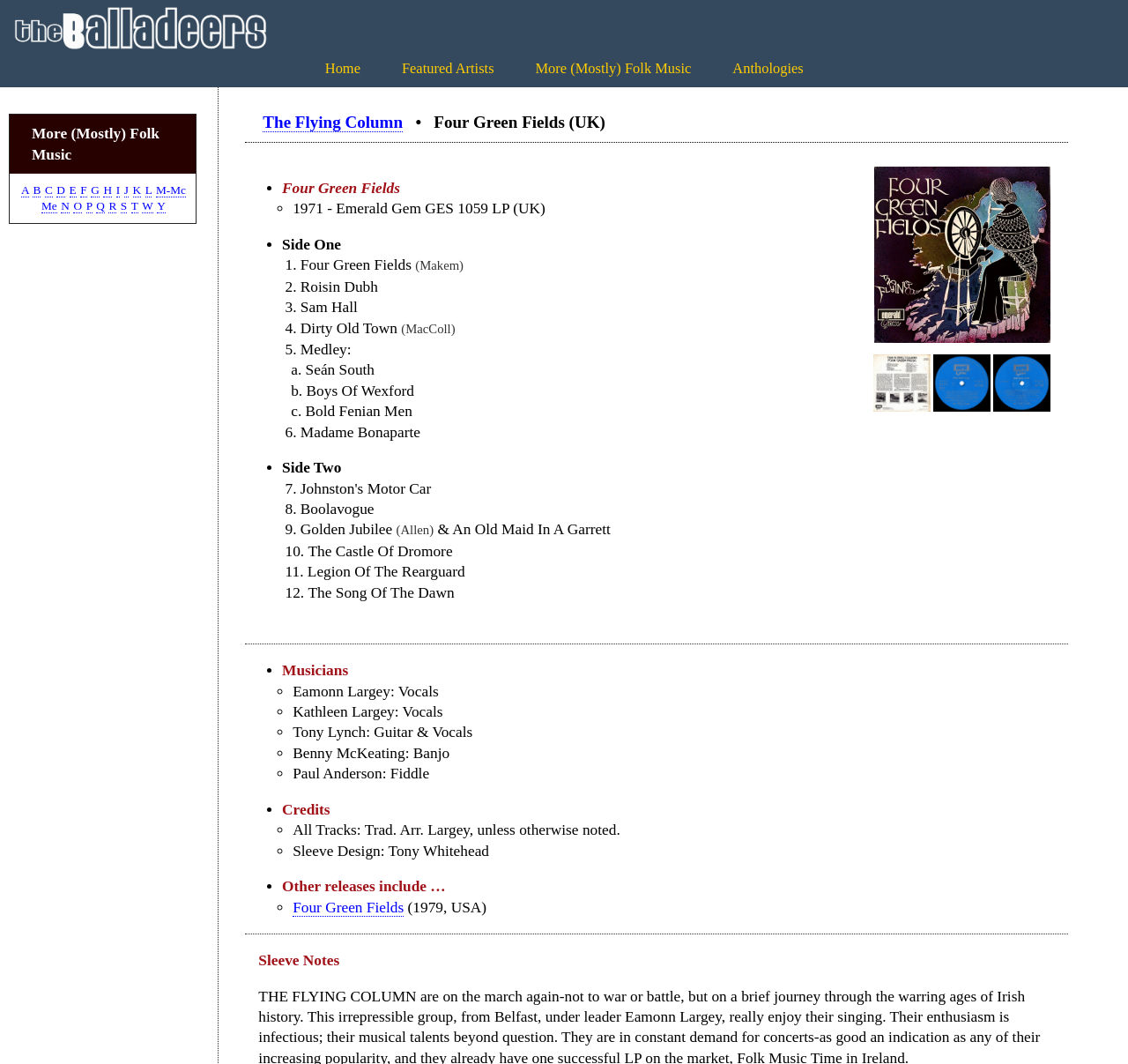Identify the bounding box coordinates of the section to be clicked to complete the task described by the following instruction: "Check the album details of Four Green Fields". The coordinates should be four float numbers between 0 and 1, formatted as [left, top, right, bottom].

[0.25, 0.169, 0.355, 0.185]